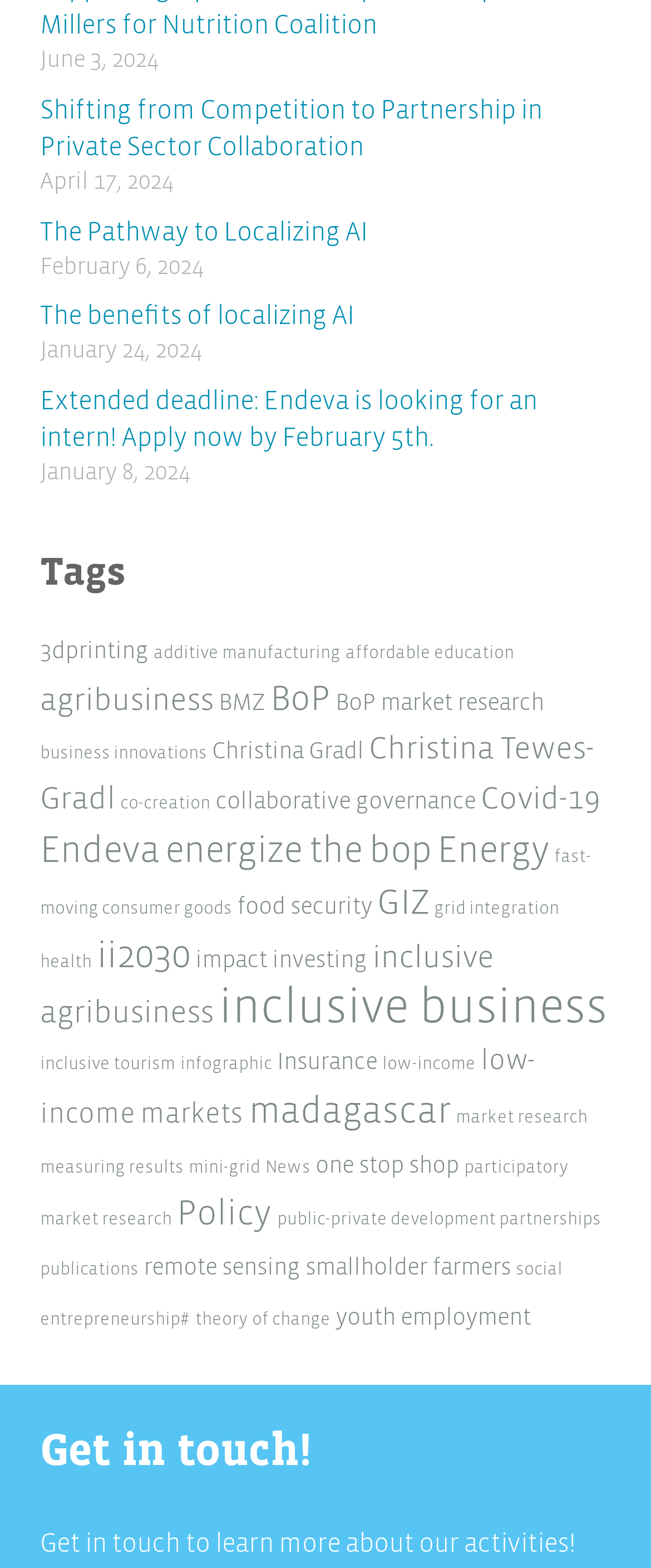Answer the question in a single word or phrase:
What is the purpose of the 'Get in touch!' section?

To learn more about activities